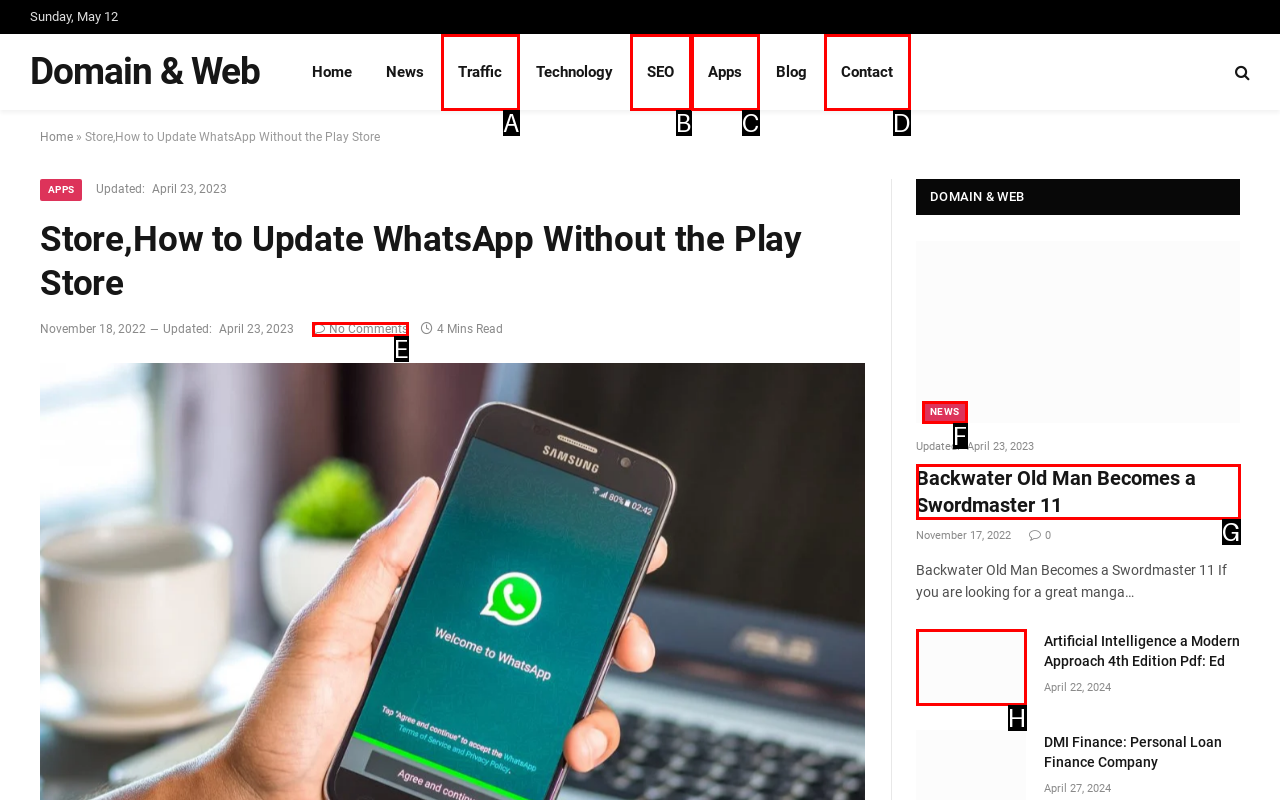Select the letter that corresponds to the UI element described as: No Comments
Answer by providing the letter from the given choices.

E